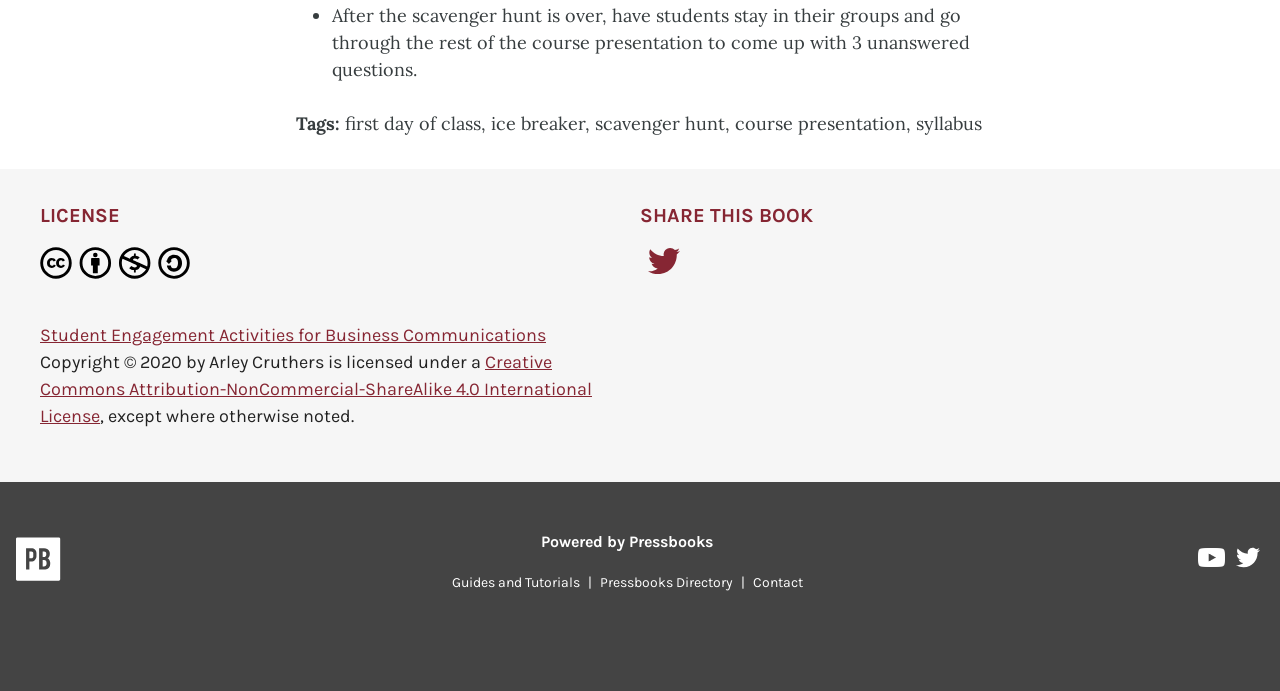Kindly provide the bounding box coordinates of the section you need to click on to fulfill the given instruction: "View Student Engagement Activities for Business Communications".

[0.031, 0.47, 0.427, 0.501]